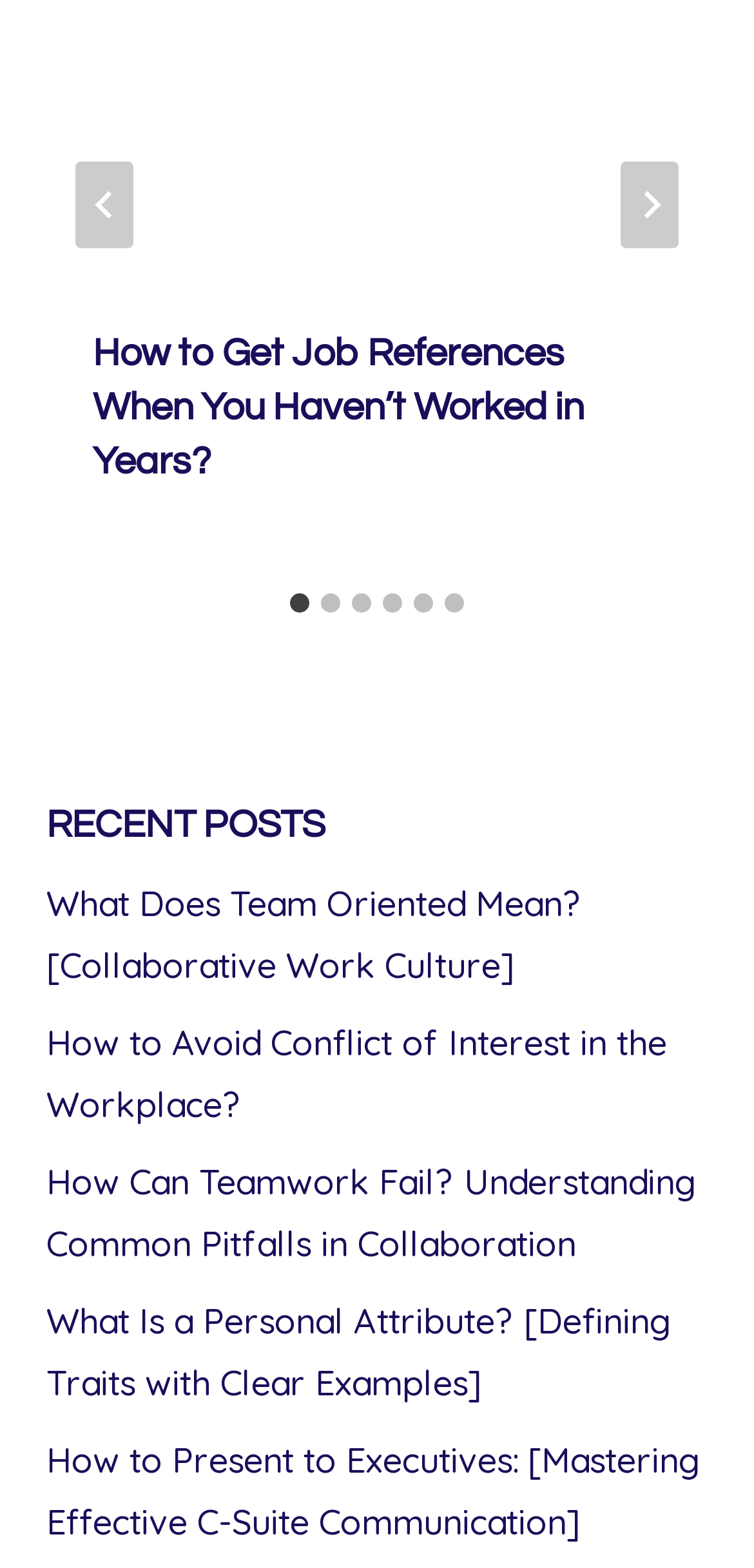Please respond in a single word or phrase: 
How many slides are available?

6